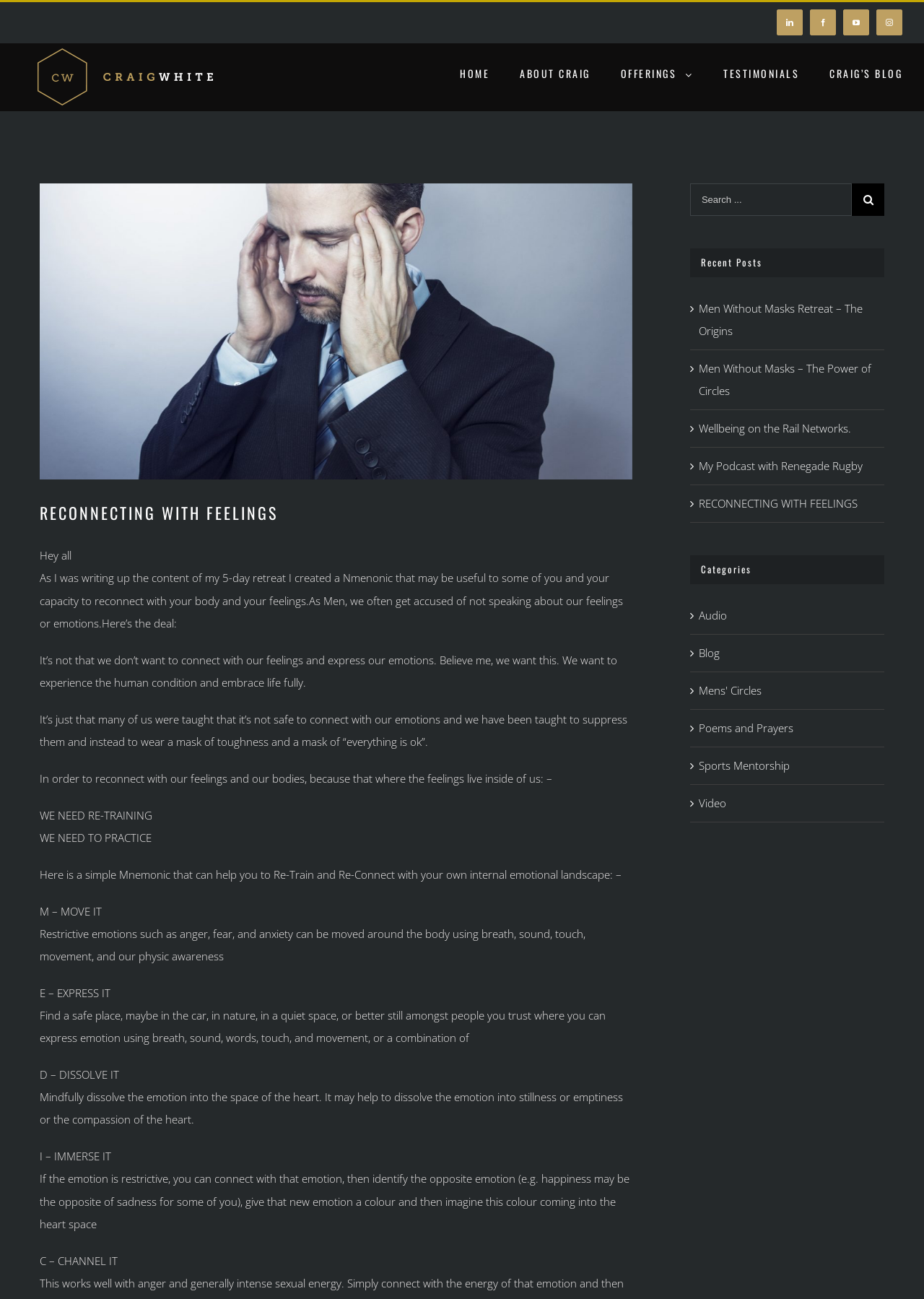Identify the bounding box coordinates of the specific part of the webpage to click to complete this instruction: "Click on the Linkedin link".

[0.841, 0.007, 0.869, 0.027]